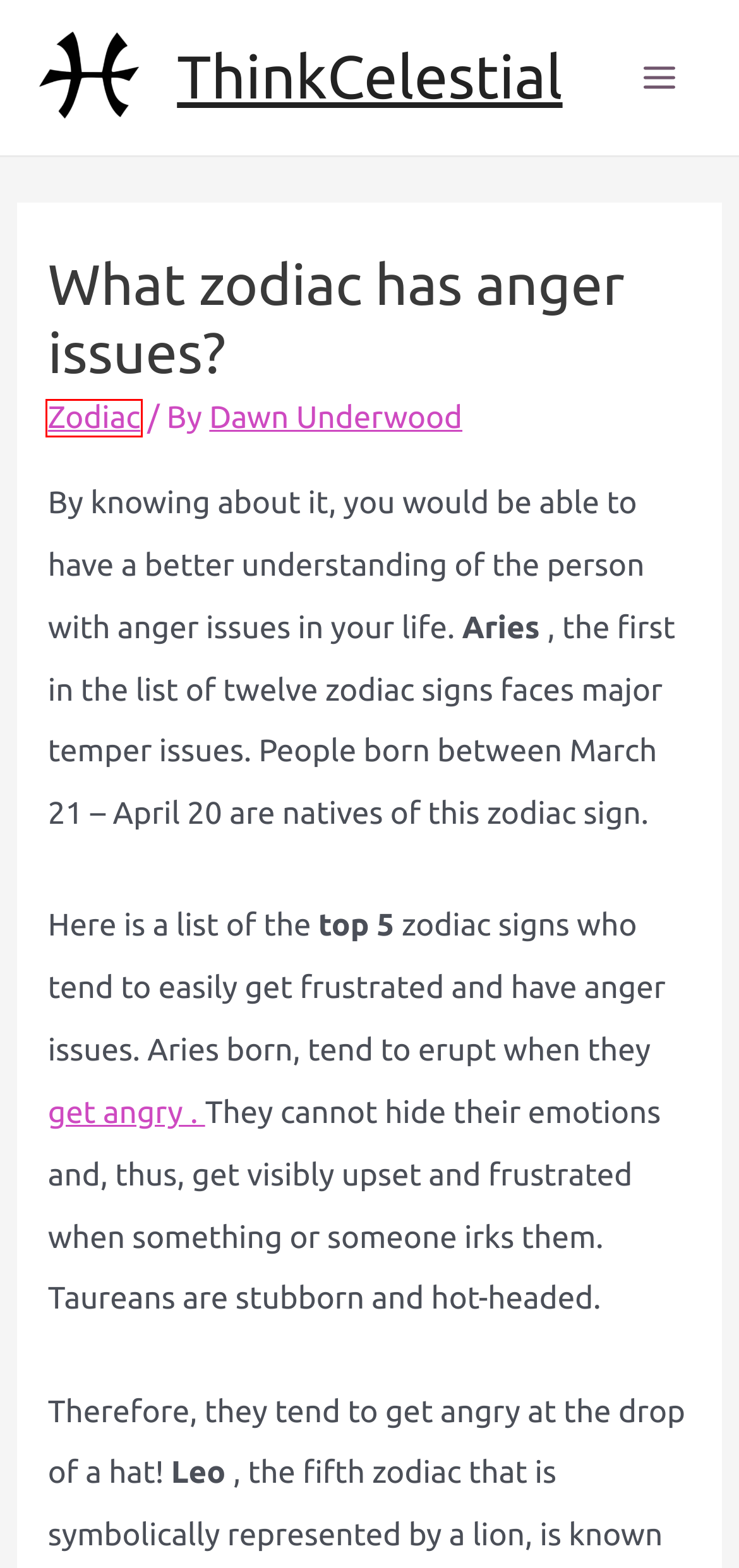You have a screenshot of a webpage, and a red bounding box highlights an element. Select the webpage description that best fits the new page after clicking the element within the bounding box. Options are:
A. Celestial - ThinkCelestial
B. What zodiac belongs with leo? - ThinkCelestial
C. When zodiac signs are angry? - ThinkCelestial
D. Horoscope - ThinkCelestial
E. What zodiac not to make angry? - ThinkCelestial
F. ThinkCelestial - Ancient wisdom for modern life.
G. Zodiac - ThinkCelestial
H. Gemini - ThinkCelestial

G